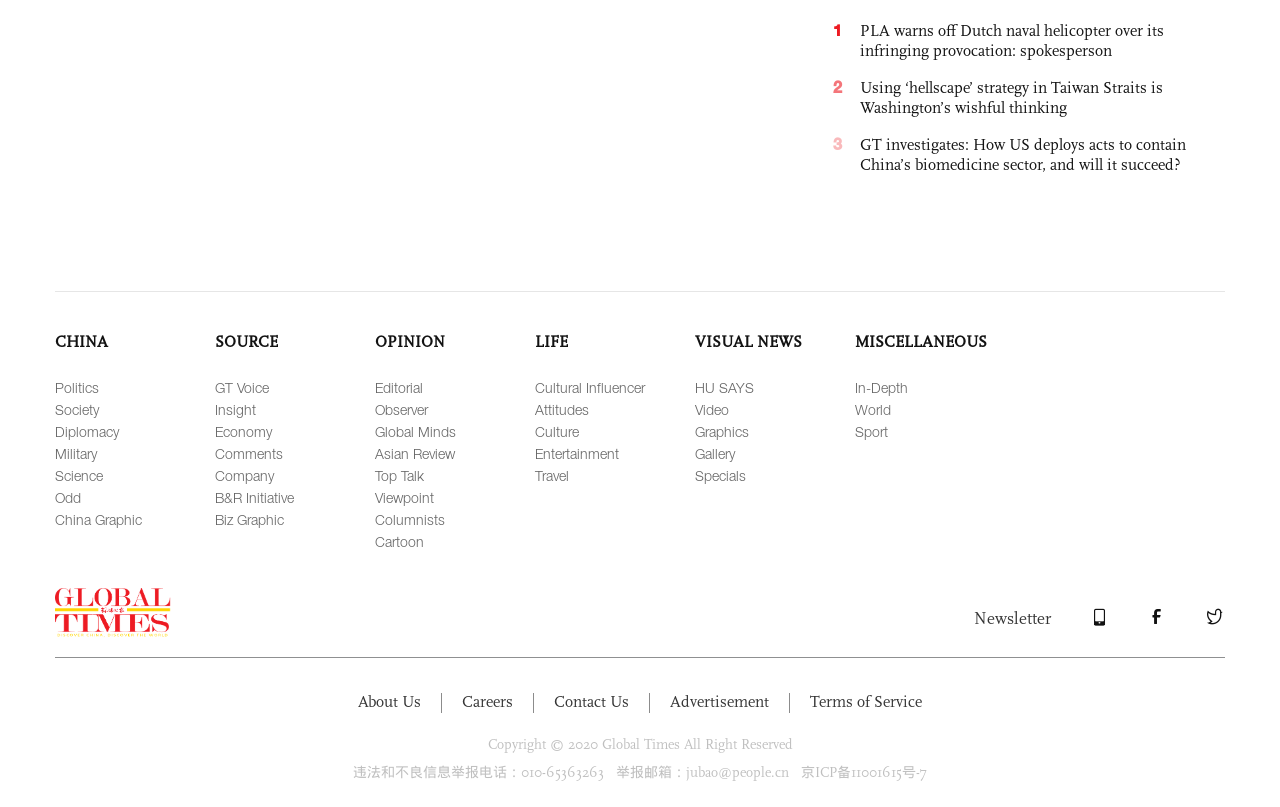Please locate the bounding box coordinates for the element that should be clicked to achieve the following instruction: "Read the 'GT investigates: How US deploys acts to contain China’s biomedicine sector, and will it succeed?' article". Ensure the coordinates are given as four float numbers between 0 and 1, i.e., [left, top, right, bottom].

[0.672, 0.167, 0.927, 0.216]